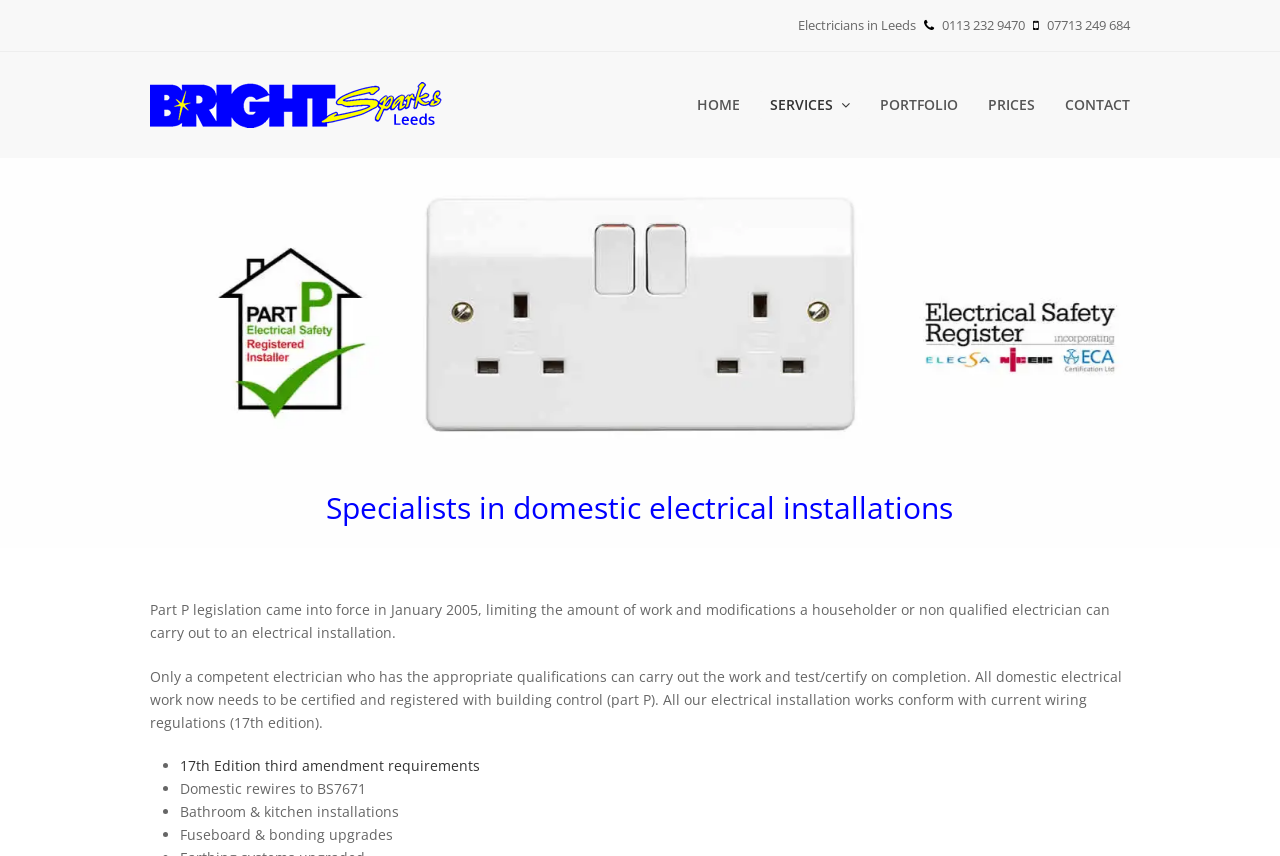What is the phone number of Bright Sparks Electricians?
Answer the question in as much detail as possible.

I found the phone number by looking at the static text elements at the top of the webpage, where the company's contact information is typically displayed.